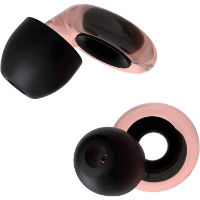Give a thorough explanation of the image.

This image features a pair of Loop earplugs designed specifically for enhancing focus and productivity in various environments. The earplugs exhibit a sleek aesthetic with a combination of matte black and translucent pink elements. Their unique design not only serves a functional purpose by reducing ambient noise by up to 16 dB, but also reflects modern aesthetics suitable for professional settings. These earplugs aim to empower users to manage distractions effectively, contributing to an improved work atmosphere. Additionally, they are certified as personal protective equipment (PPE), ensuring high-quality protection against damaging noise, making them a valuable tool for individuals and businesses seeking to enhance employee well-being and productivity.